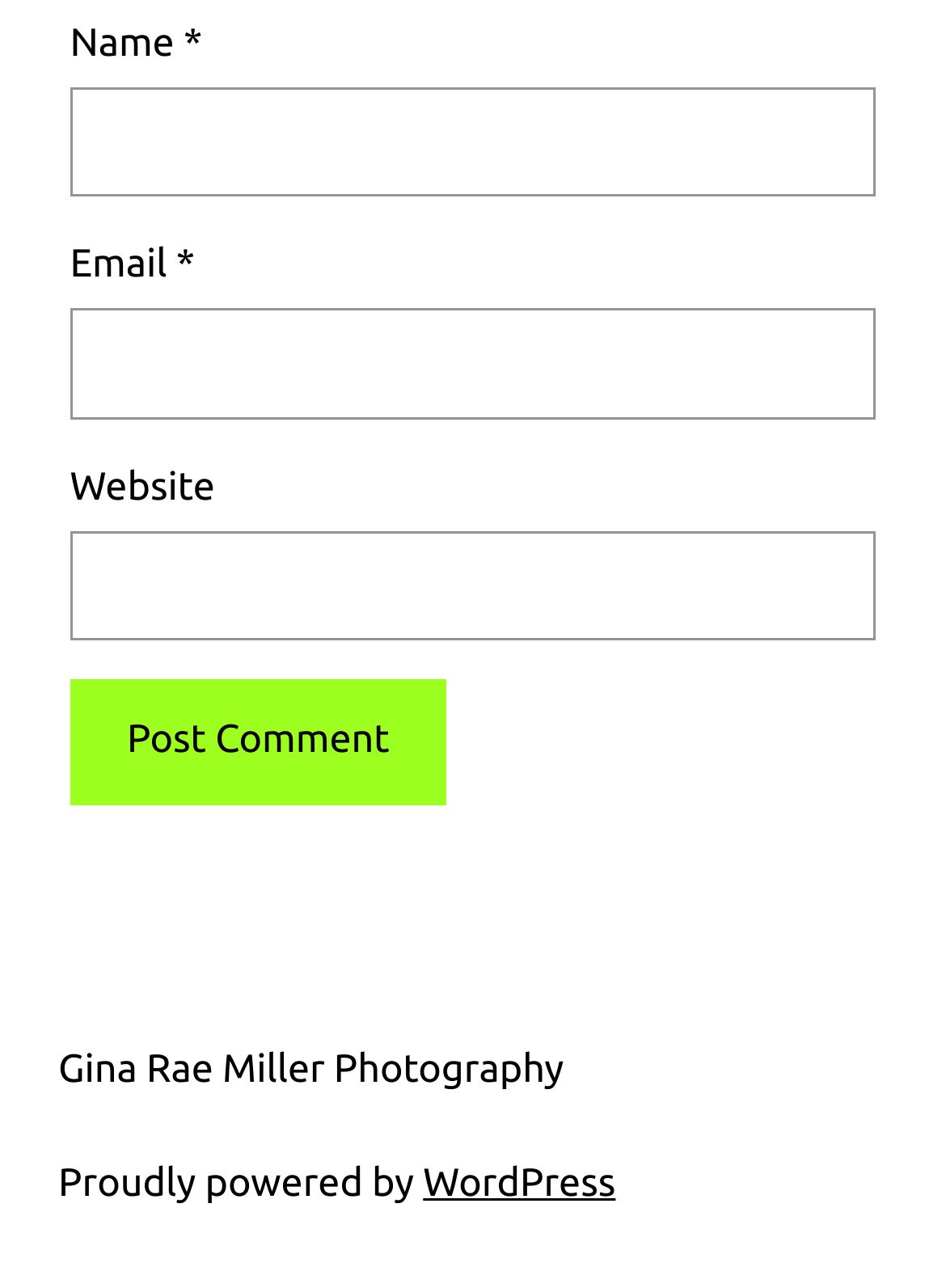Use a single word or phrase to answer the question:
What platform is the website built on?

WordPress